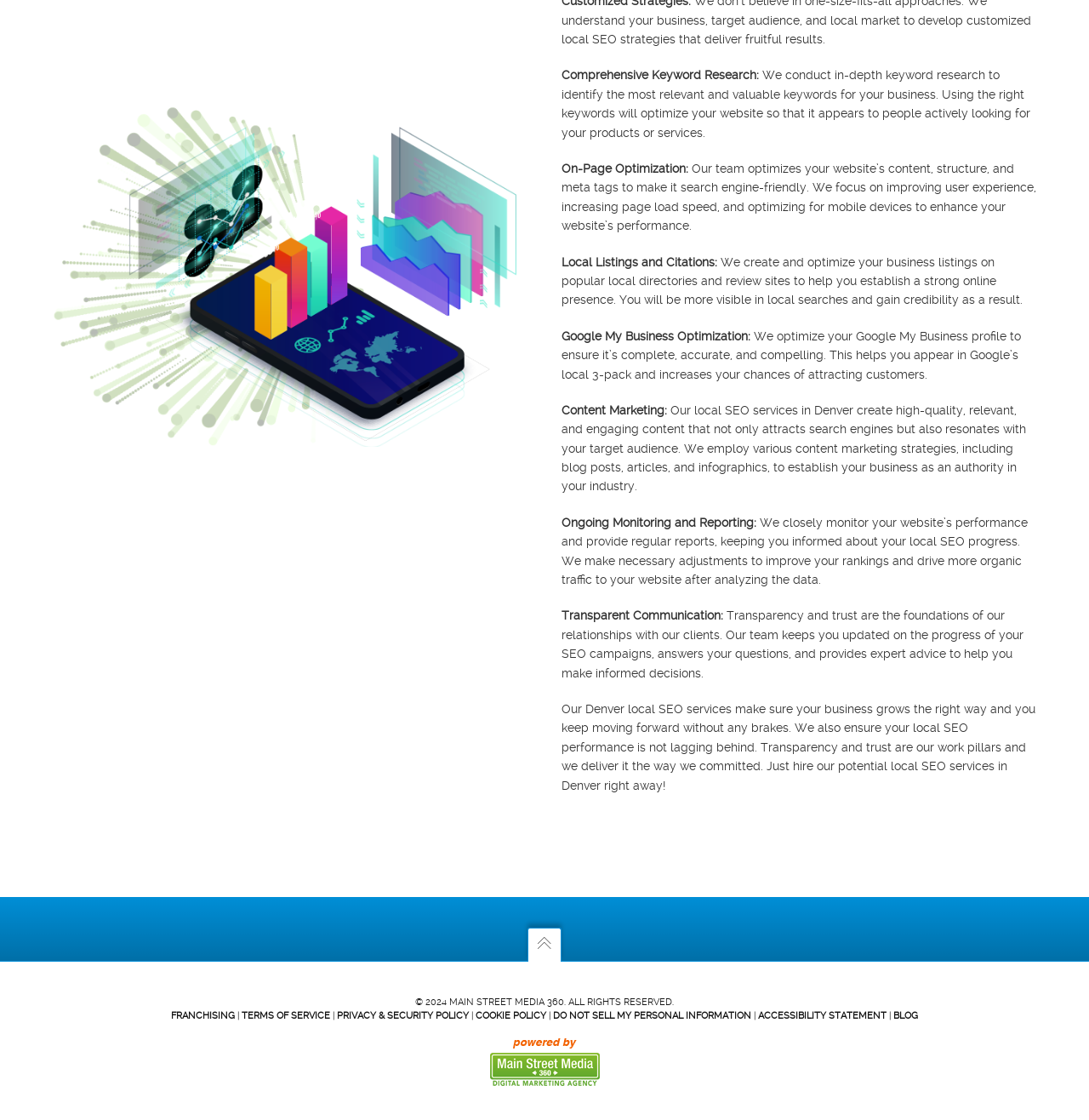Point out the bounding box coordinates of the section to click in order to follow this instruction: "Click the link to learn more about comprehensive keyword research".

[0.516, 0.061, 0.697, 0.073]